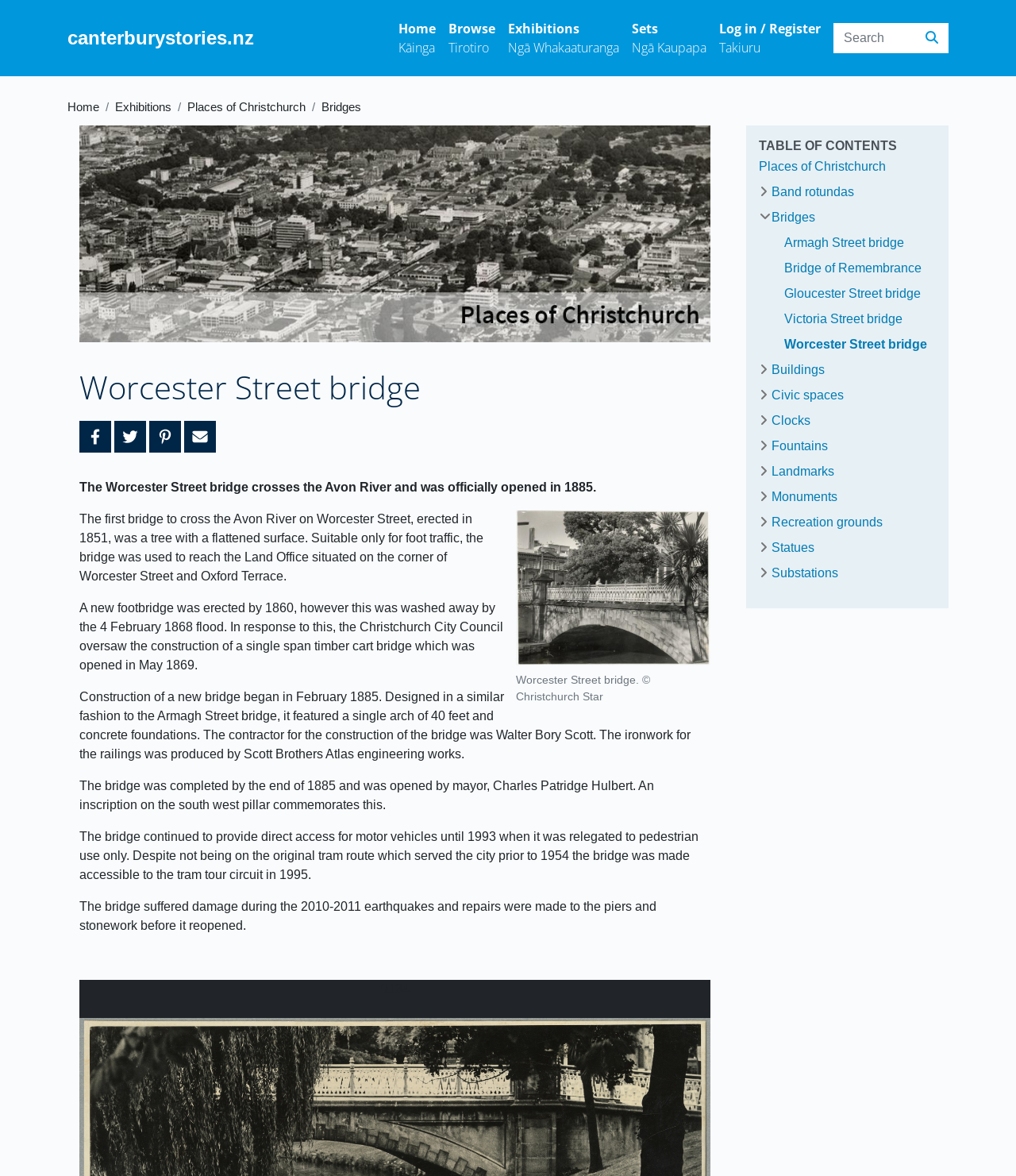Please specify the bounding box coordinates of the element that should be clicked to execute the given instruction: 'View Bridges'. Ensure the coordinates are four float numbers between 0 and 1, expressed as [left, top, right, bottom].

[0.316, 0.086, 0.355, 0.097]